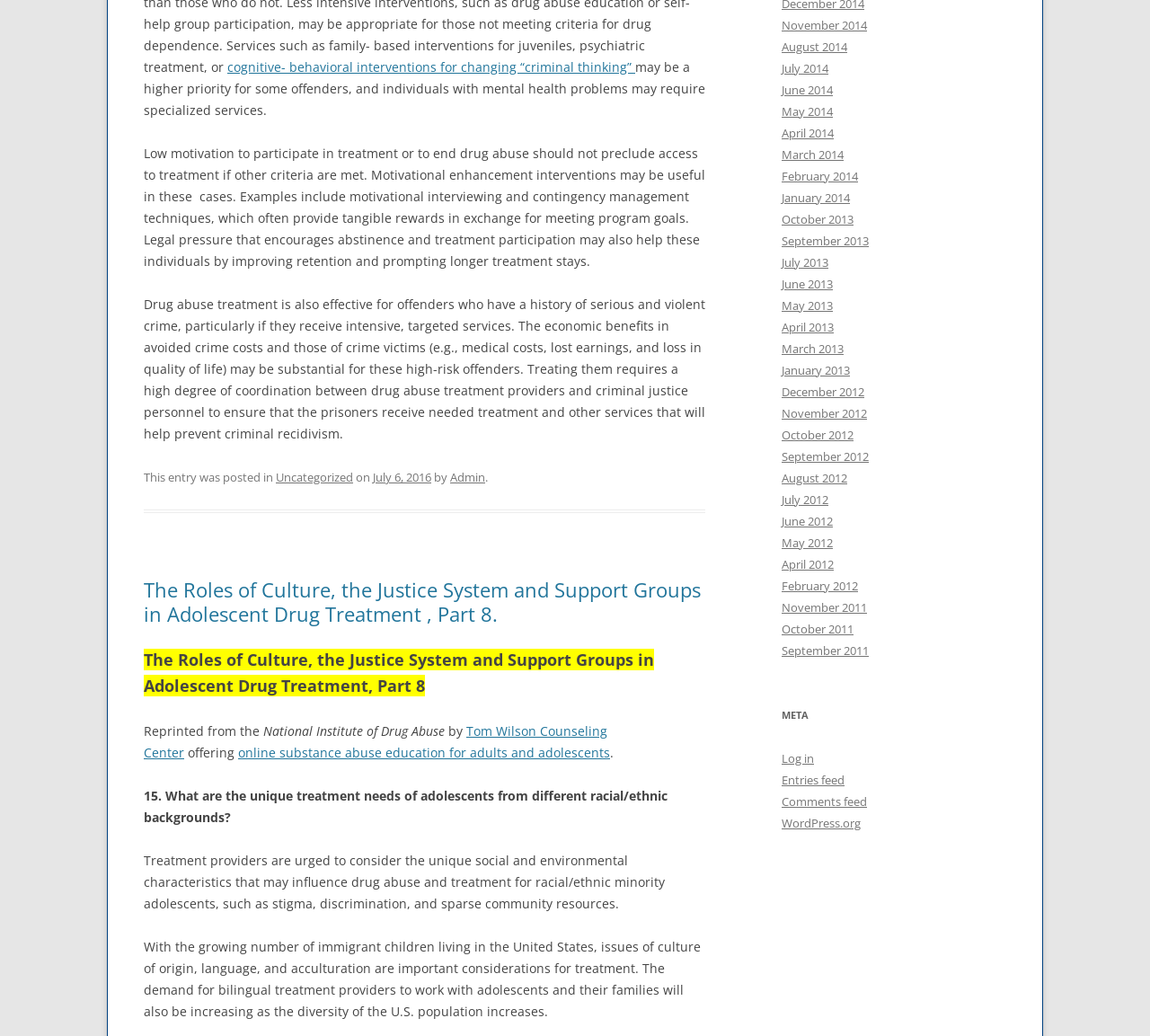What is the purpose of motivational enhancement interventions?
Based on the image, give a concise answer in the form of a single word or short phrase.

To encourage treatment participation